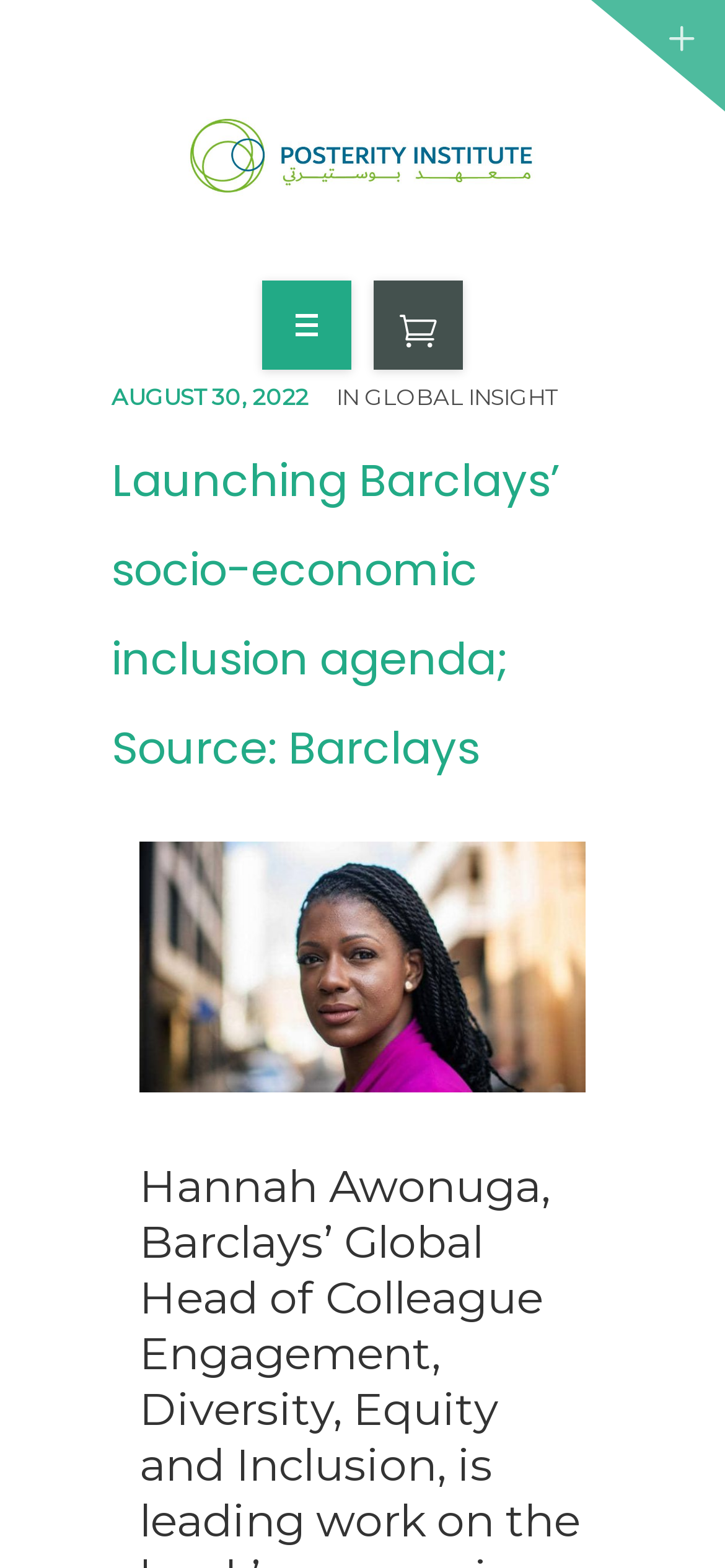What is the date mentioned in the webpage?
From the details in the image, answer the question comprehensively.

I found the answer by looking at the StaticText element with the text 'AUGUST 30, 2022', which suggests that it is a date mentioned in the webpage.